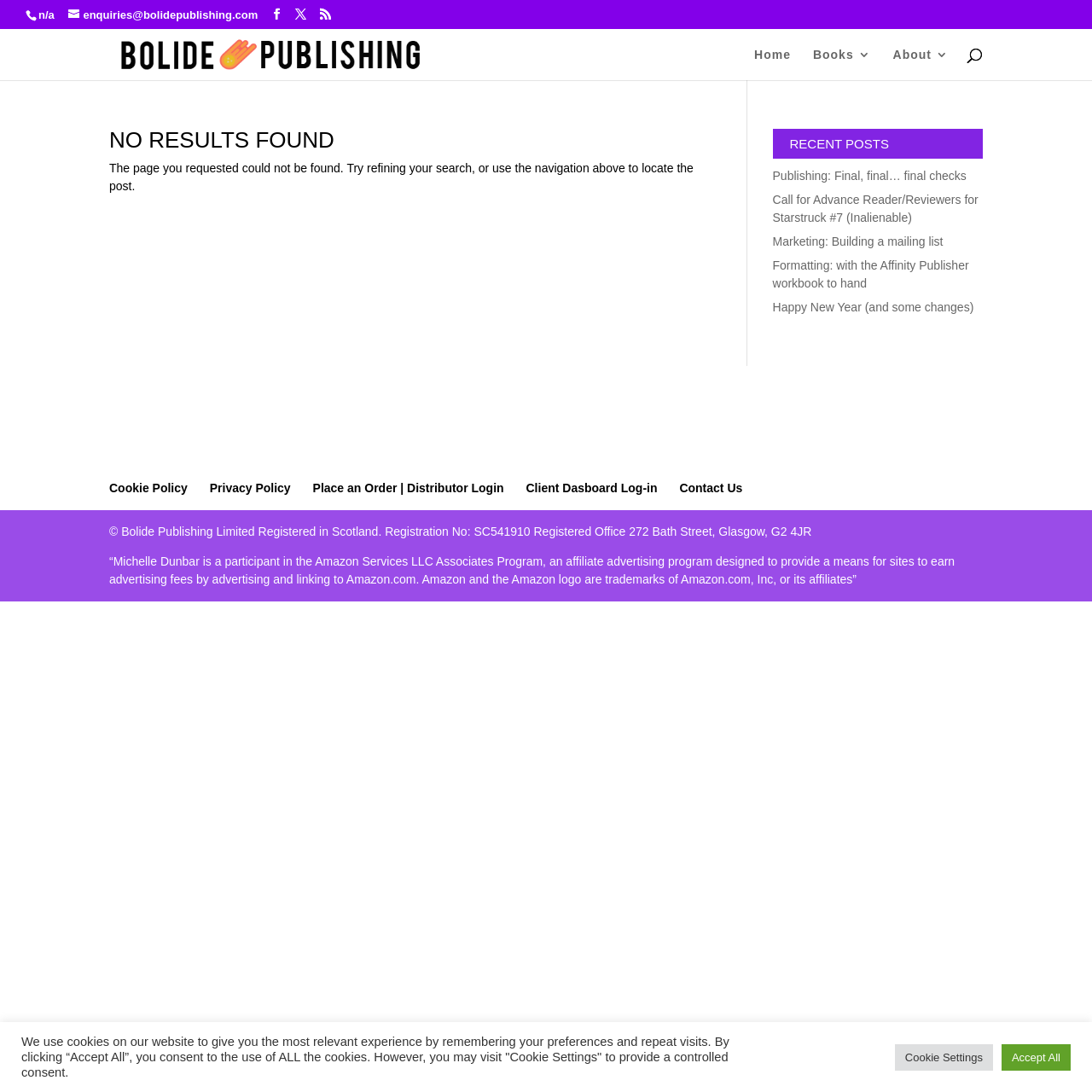Using the description: "Publishing: Final, final… final checks", determine the UI element's bounding box coordinates. Ensure the coordinates are in the format of four float numbers between 0 and 1, i.e., [left, top, right, bottom].

[0.707, 0.155, 0.885, 0.167]